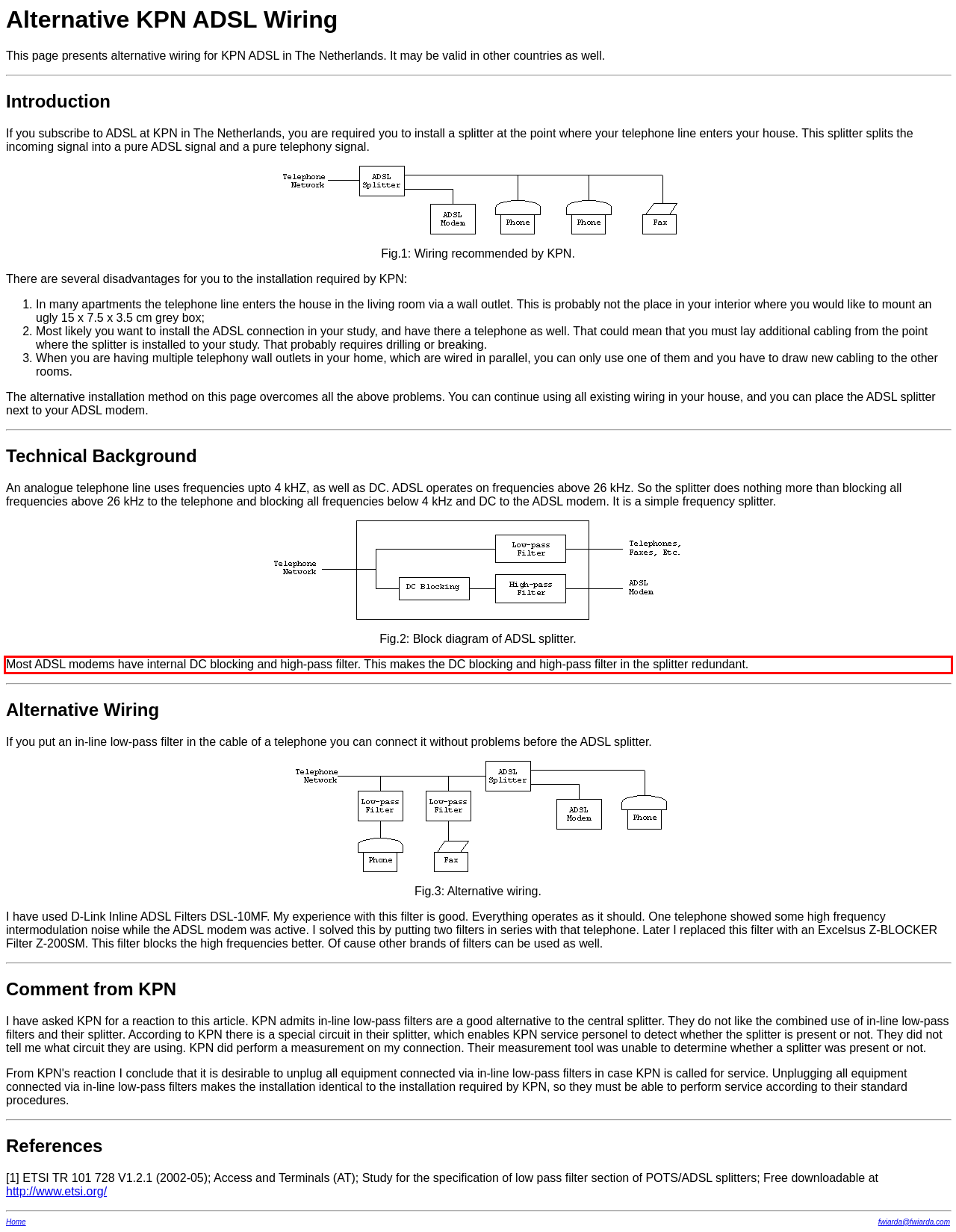Please look at the screenshot provided and find the red bounding box. Extract the text content contained within this bounding box.

Most ADSL modems have internal DC blocking and high-pass filter. This makes the DC blocking and high-pass filter in the splitter redundant.